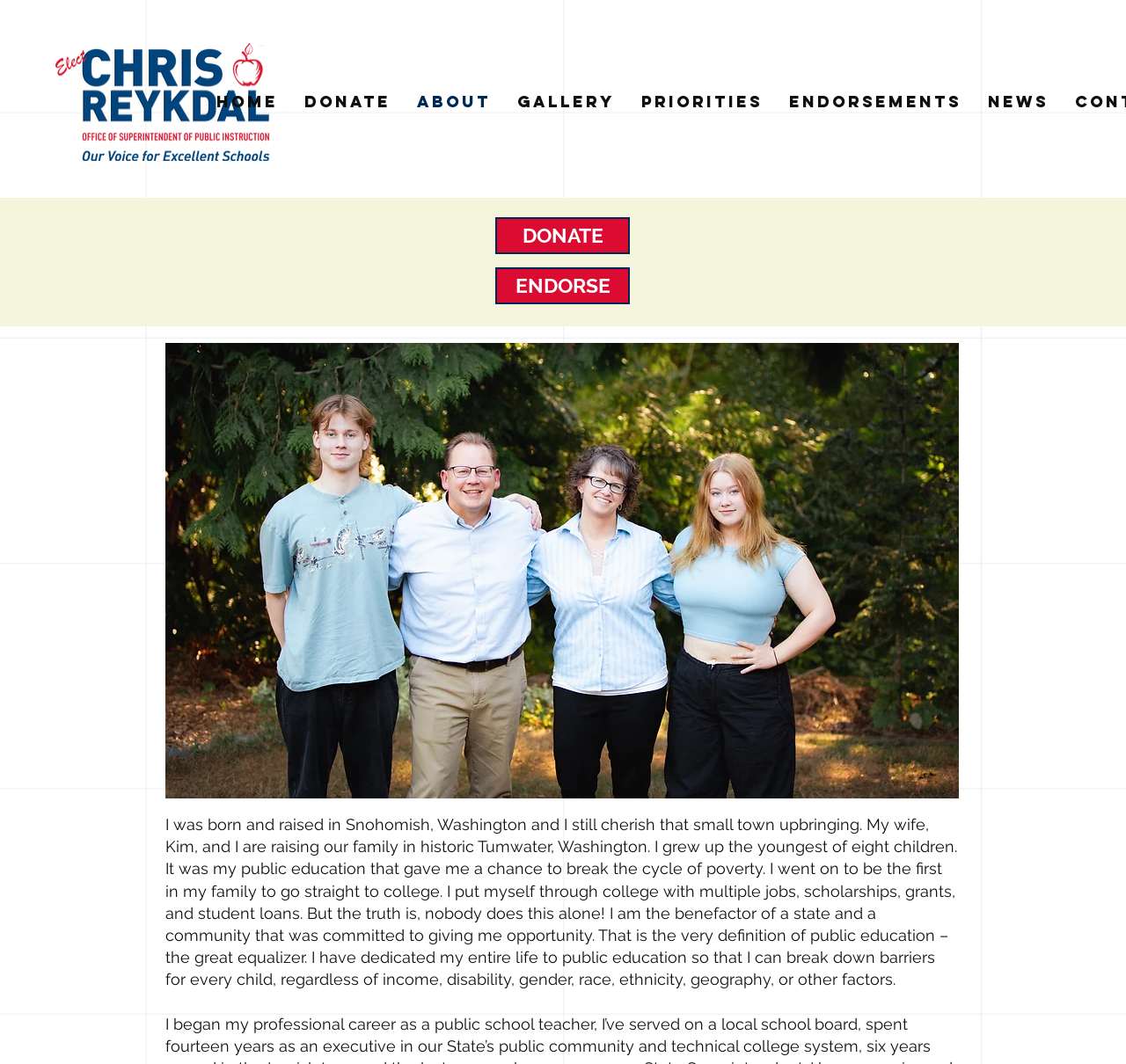Identify the bounding box coordinates of the clickable section necessary to follow the following instruction: "Donate to Chris Reykdal". The coordinates should be presented as four float numbers from 0 to 1, i.e., [left, top, right, bottom].

[0.44, 0.204, 0.559, 0.239]